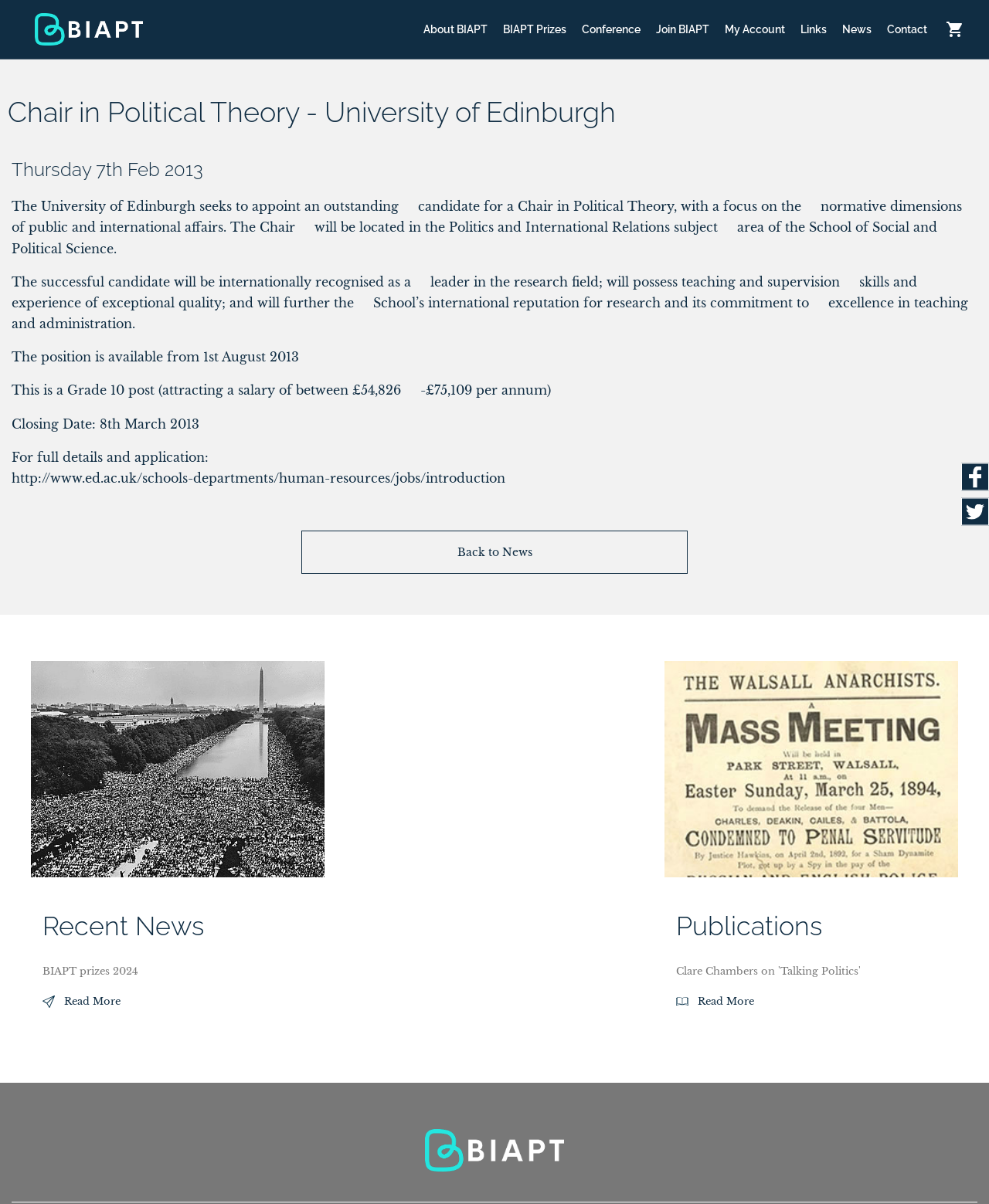Can you find and generate the webpage's heading?

Chair in Political Theory - University of Edinburgh